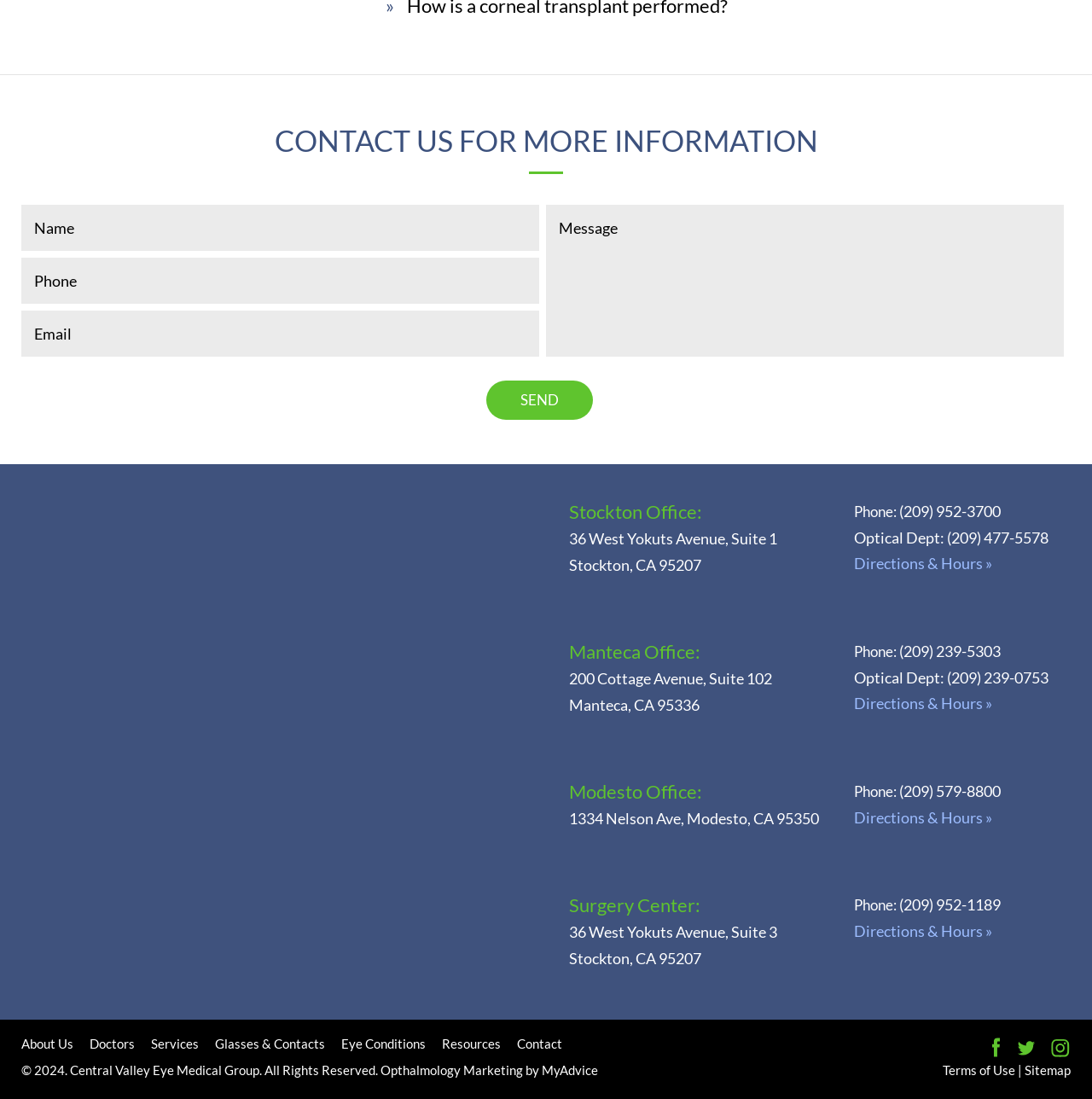Please identify the coordinates of the bounding box for the clickable region that will accomplish this instruction: "Enter contact information".

[0.02, 0.187, 0.494, 0.229]